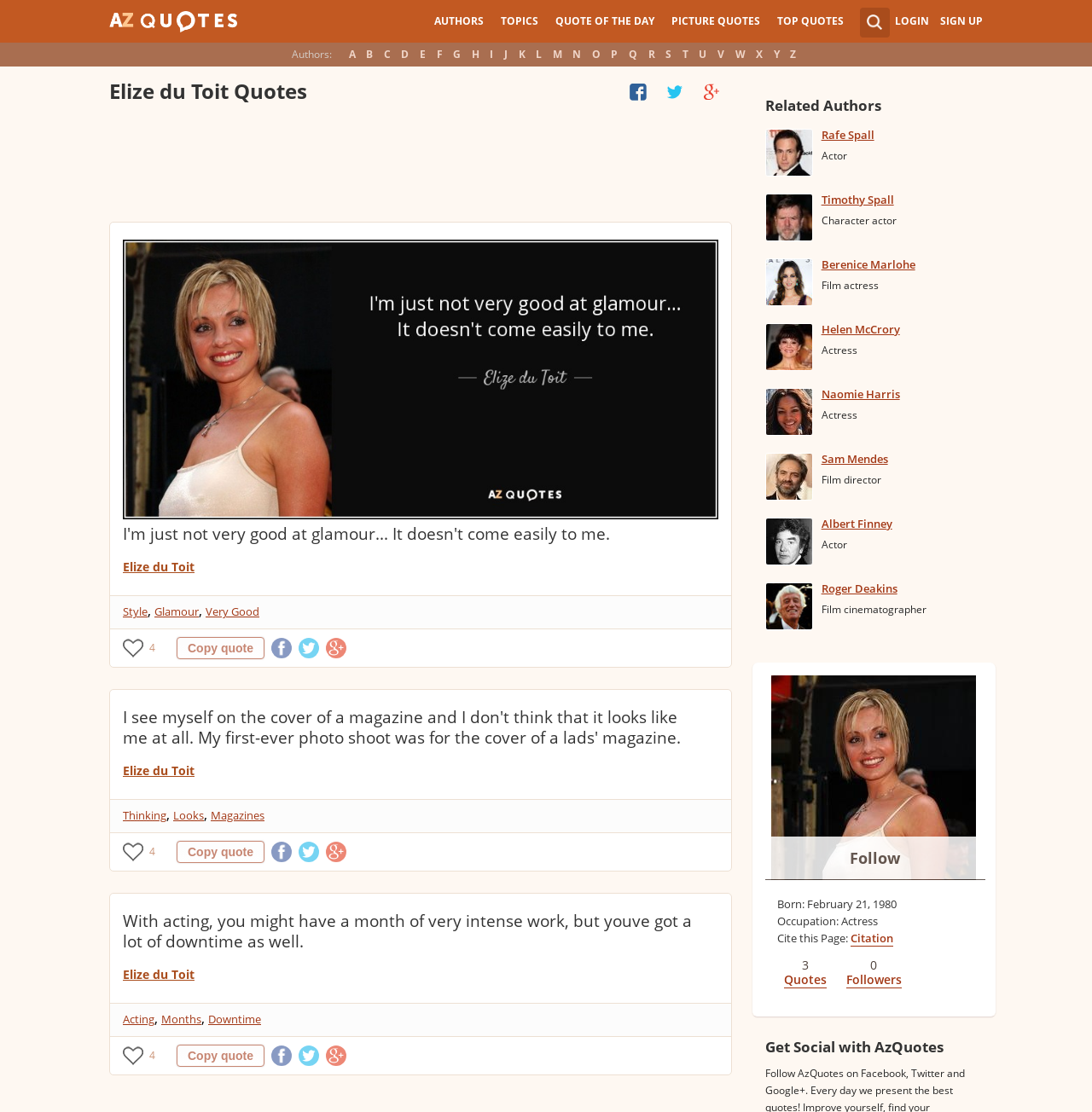Identify the bounding box coordinates of the area that should be clicked in order to complete the given instruction: "Click on the 'TOPICS' link". The bounding box coordinates should be four float numbers between 0 and 1, i.e., [left, top, right, bottom].

[0.451, 0.0, 0.501, 0.038]